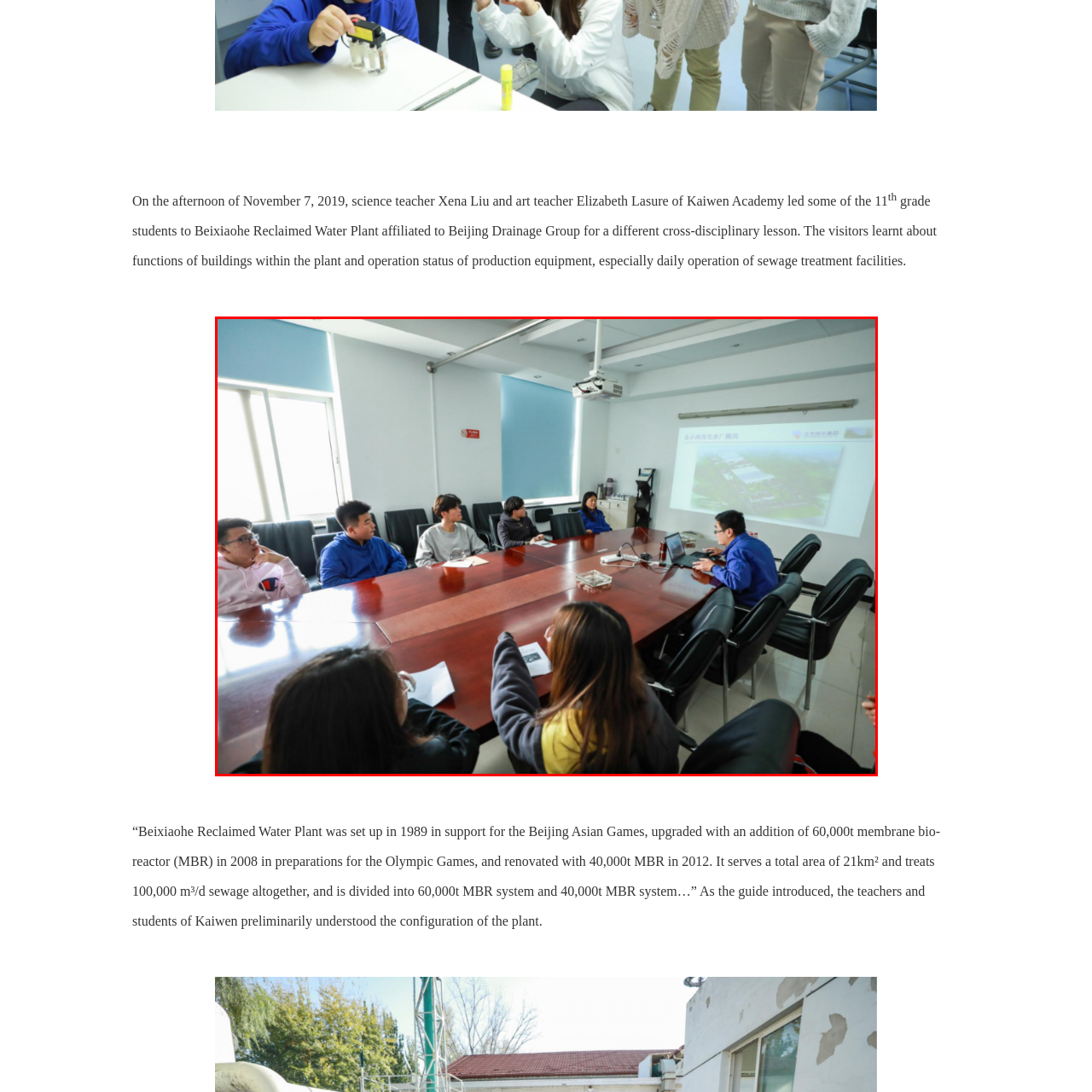Provide a comprehensive description of the image highlighted by the red bounding box.

In a bright and modern classroom setting at Kaiwen Academy, students are engaged in a cross-disciplinary lesson led by their teachers. The classroom features a long wooden table surrounded by black chairs, and sunlight pours in through large windows, creating a lively atmosphere. 

Seated at the table, a group of attentive students listens intently to a teacher, who is explaining concepts related to the Beixiaohe Reclaimed Water Plant. A projector displays an aerial view of the facility on the wall, supplementing the lesson with visual context. The teacher, dressed in a blue jacket, speaks animatedly, drawing the students into the discussion about the operations and significance of the plant, which serves as a practical example of environmental science in action.

The students, equipped with notebooks, seem to be making notes, highlighting their focus on learning about the functions and technology behind wastewater treatment processes. This interactive session is emblematic of the school's commitment to providing hands-on educational experiences that bridge the gap between theory and real-world applications.